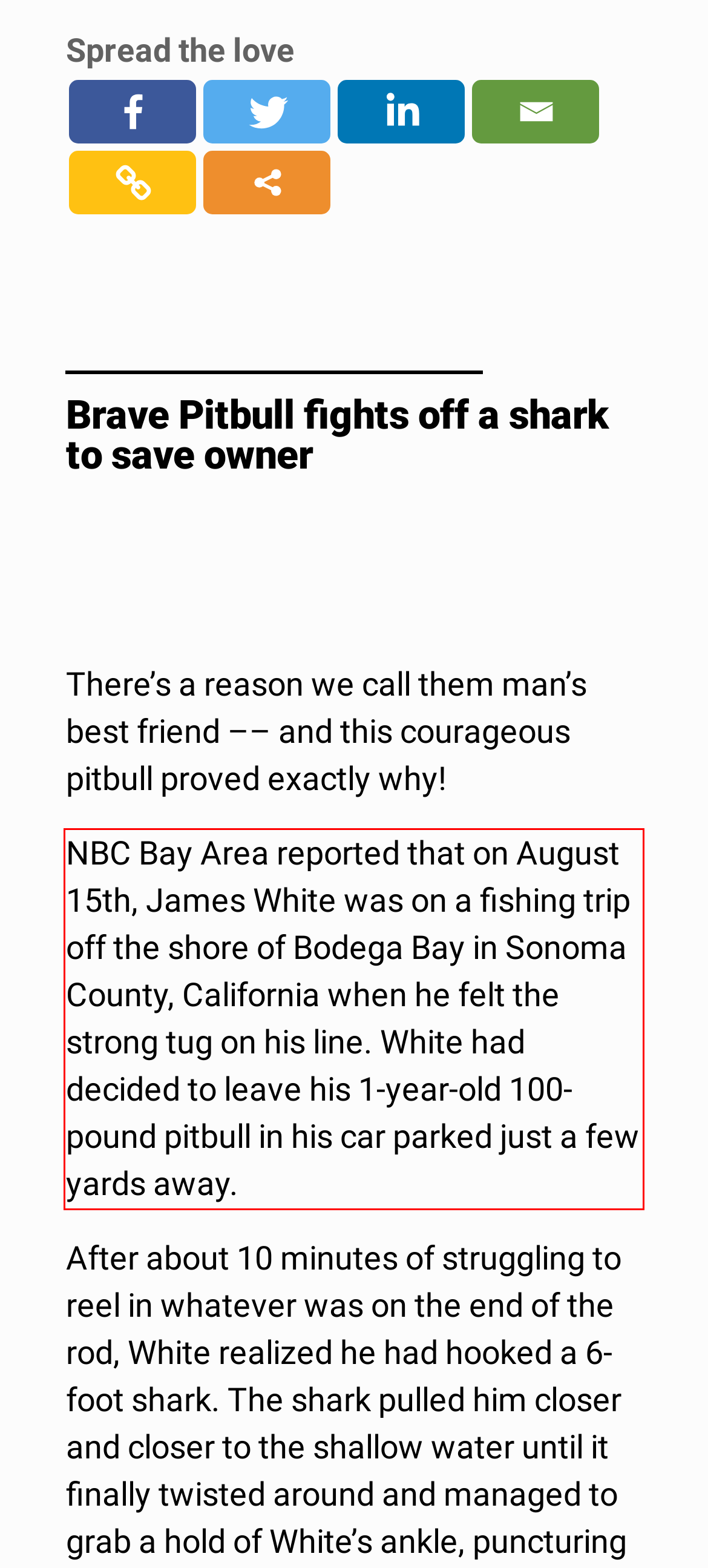Look at the provided screenshot of the webpage and perform OCR on the text within the red bounding box.

NBC Bay Area reported that on August 15th, James White was on a fishing trip off the shore of Bodega Bay in Sonoma County, California when he felt the strong tug on his line. White had decided to leave his 1-year-old 100-pound pitbull in his car parked just a few yards away.